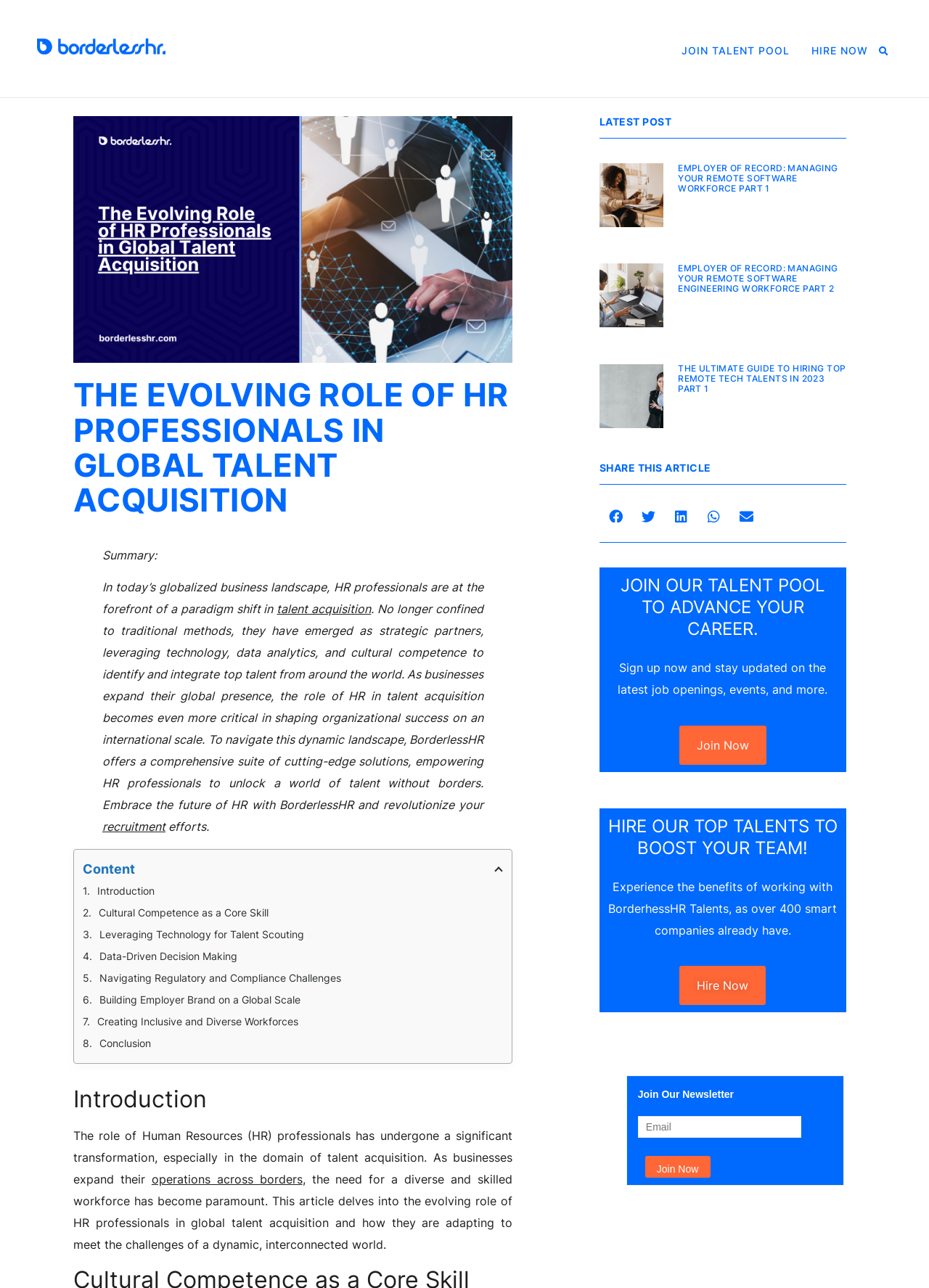Using the webpage screenshot, locate the HTML element that fits the following description and provide its bounding box: "aria-label="Share on twitter"".

[0.68, 0.396, 0.715, 0.406]